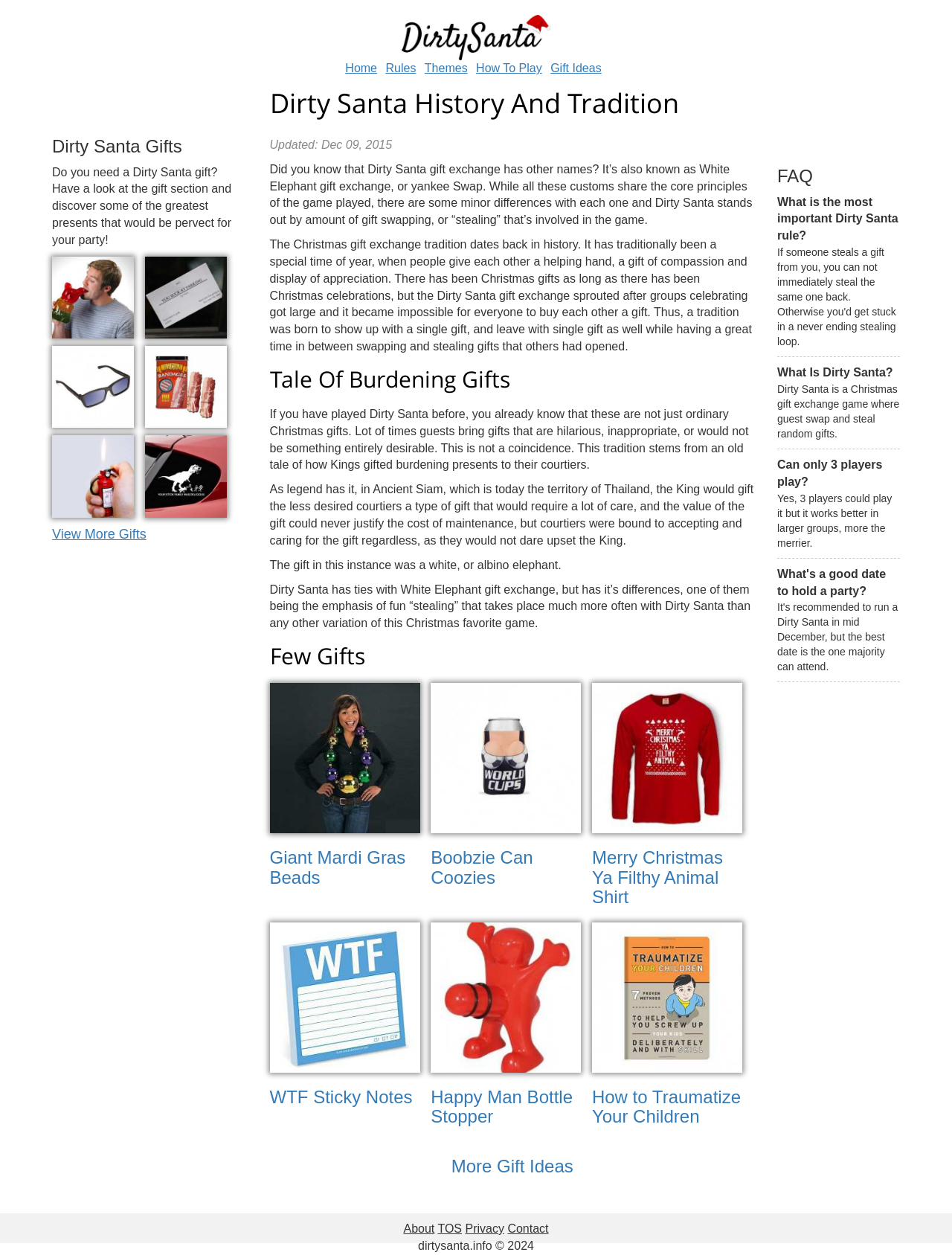Answer the question briefly using a single word or phrase: 
What is the name of the Christmas gift exchange custom?

Dirty Santa